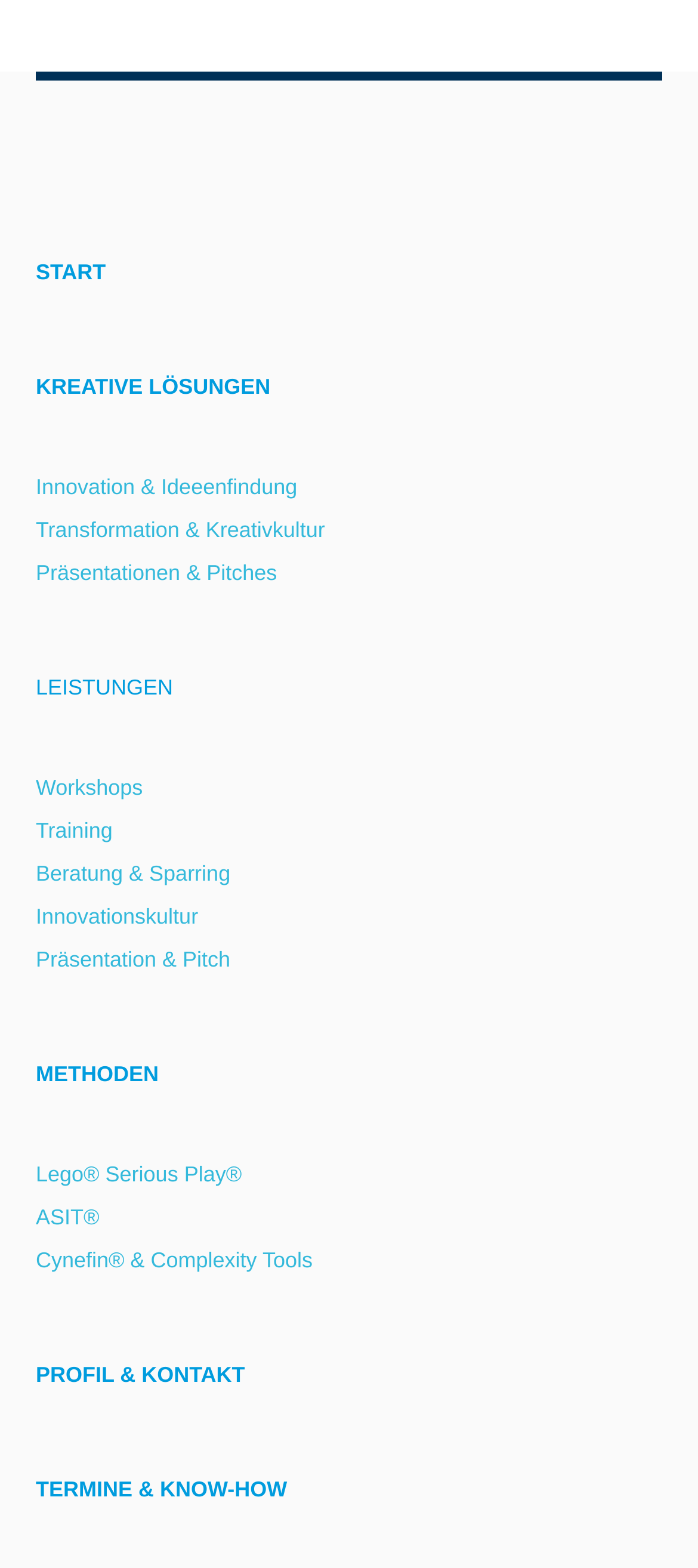What is the purpose of the 'Beratung & Sparring' service?
Answer the question with as much detail as possible.

The 'Beratung & Sparring' service is listed under the 'LEISTUNGEN' category, suggesting that it is a consulting or coaching service offered to clients, likely to support them in their innovation and idea finding efforts.